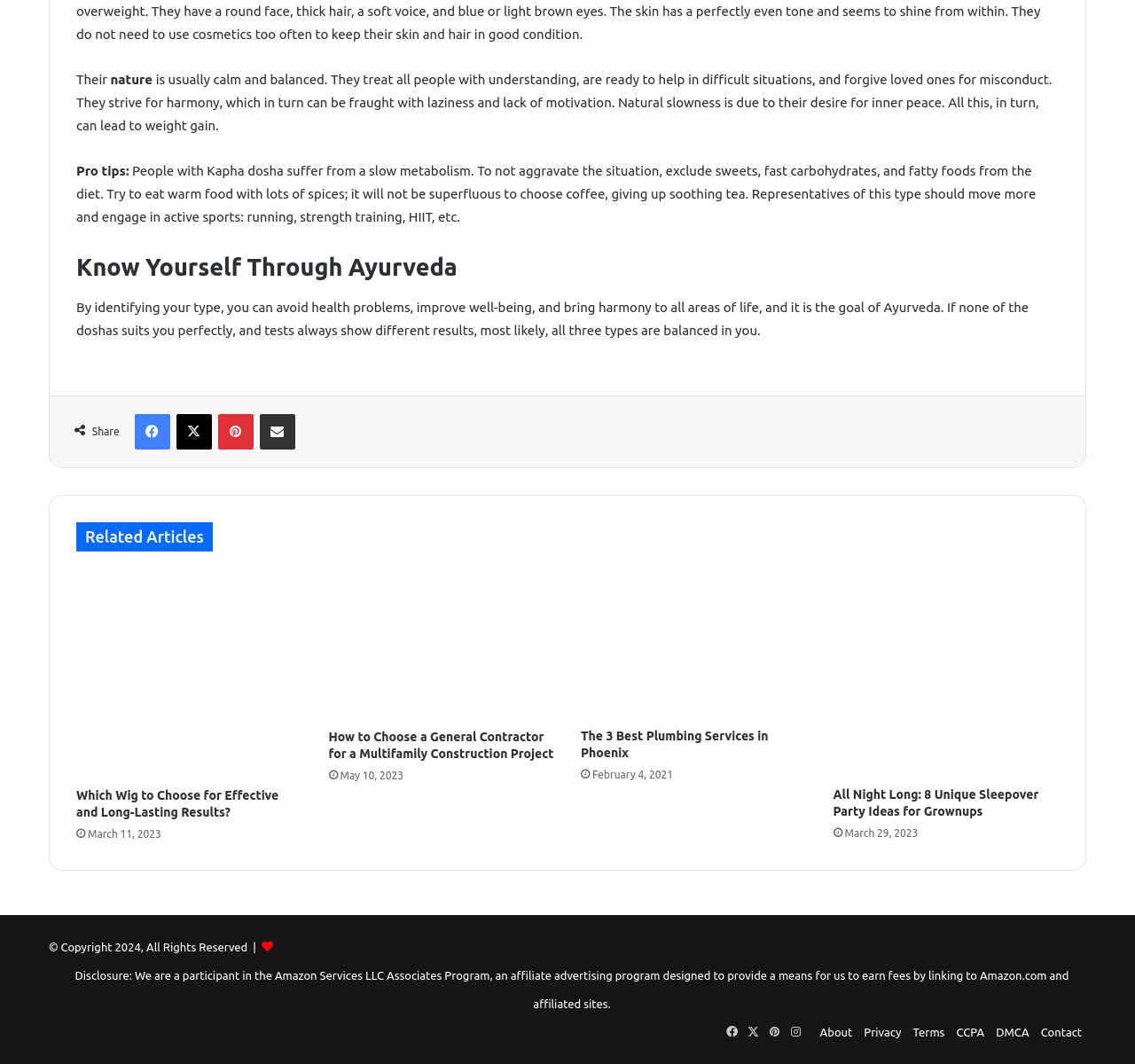What is the purpose of the 'Share' button?
Using the information from the image, answer the question thoroughly.

The 'Share' button is likely intended to allow users to share the content of the webpage on social media platforms or via email, as evidenced by the presence of links to Facebook, Pinterest, and other sharing options.